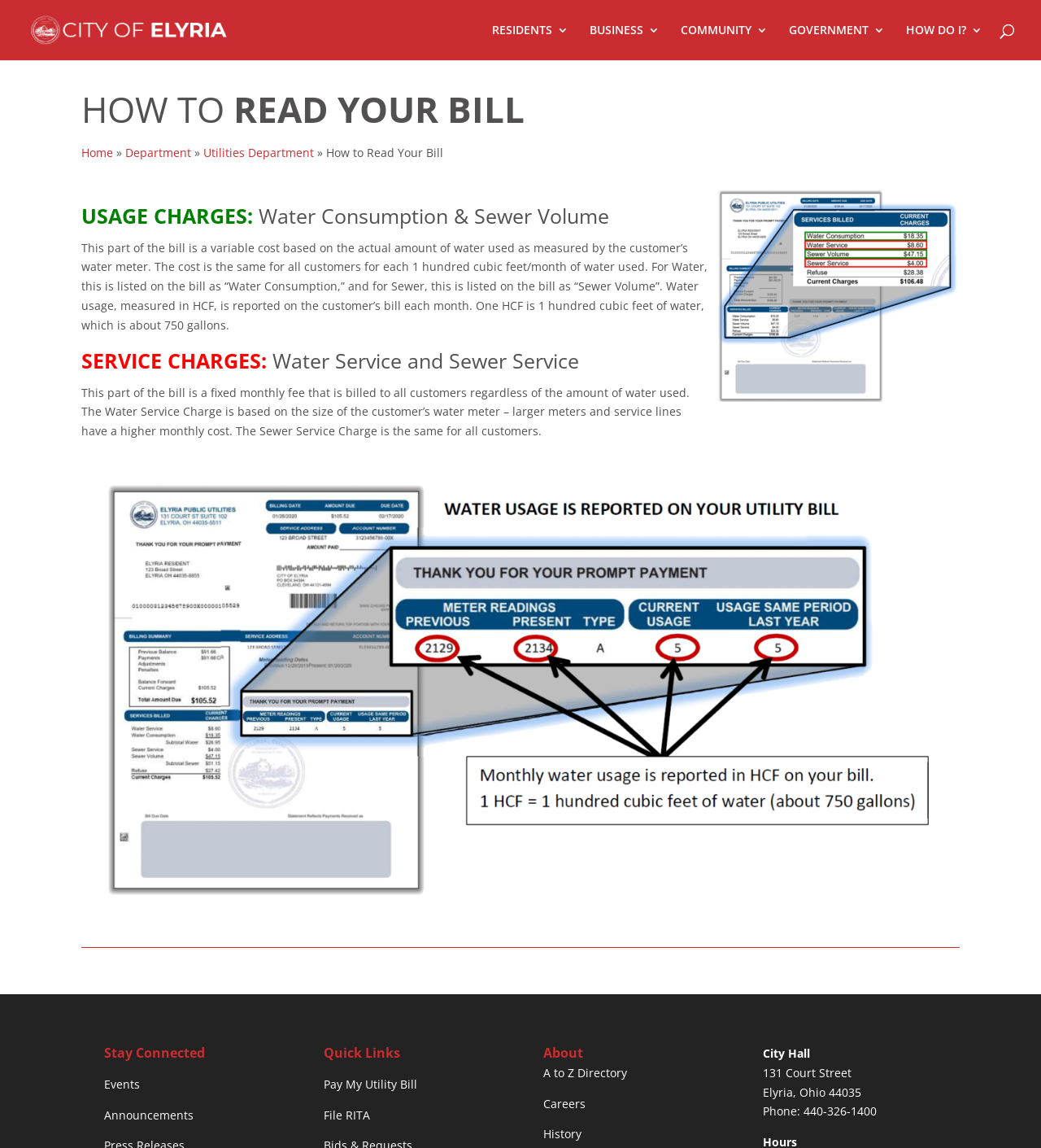Given the element description A to Z Directory, identify the bounding box coordinates for the UI element on the webpage screenshot. The format should be (top-left x, top-left y, bottom-right x, bottom-right y), with values between 0 and 1.

[0.522, 0.928, 0.602, 0.941]